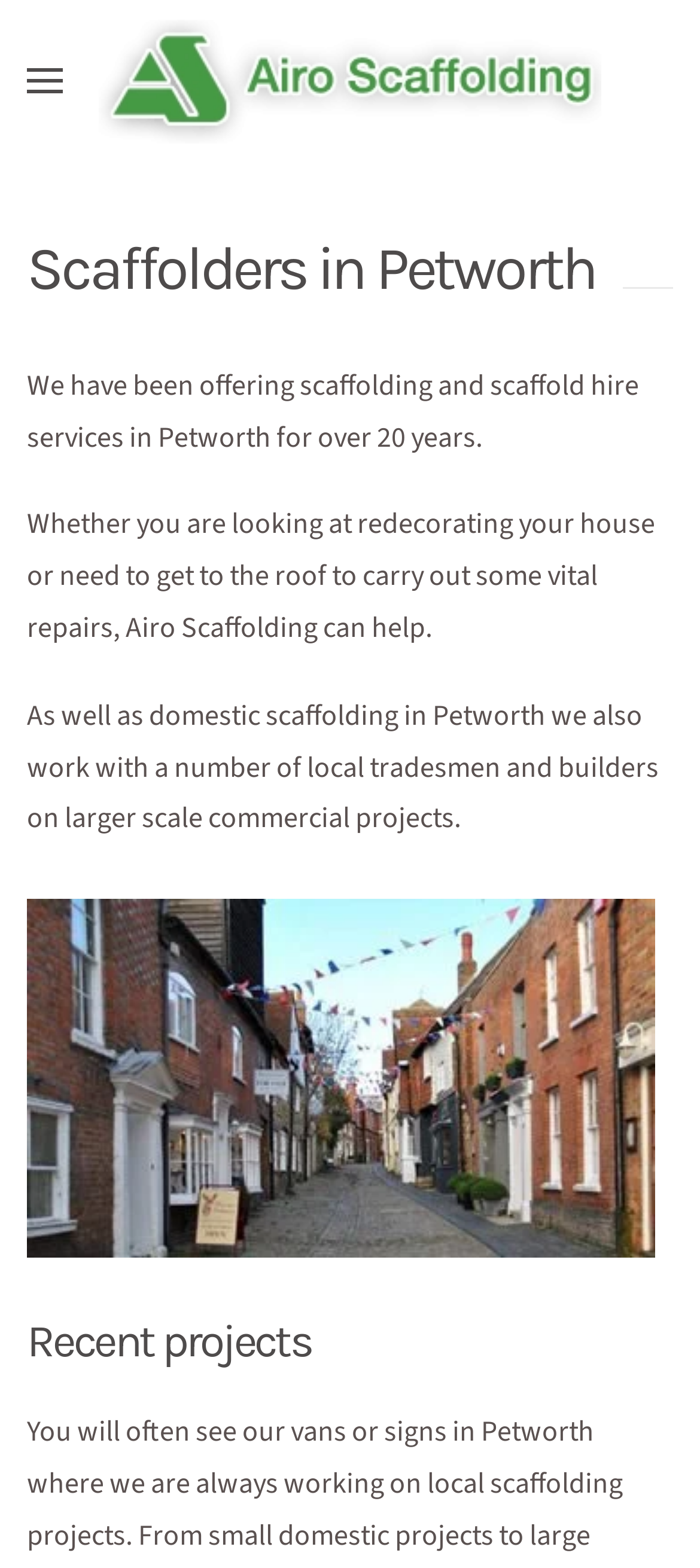Respond to the question below with a single word or phrase:
What services does Airo Scaffolding offer?

Scaffolding and scaffold hire